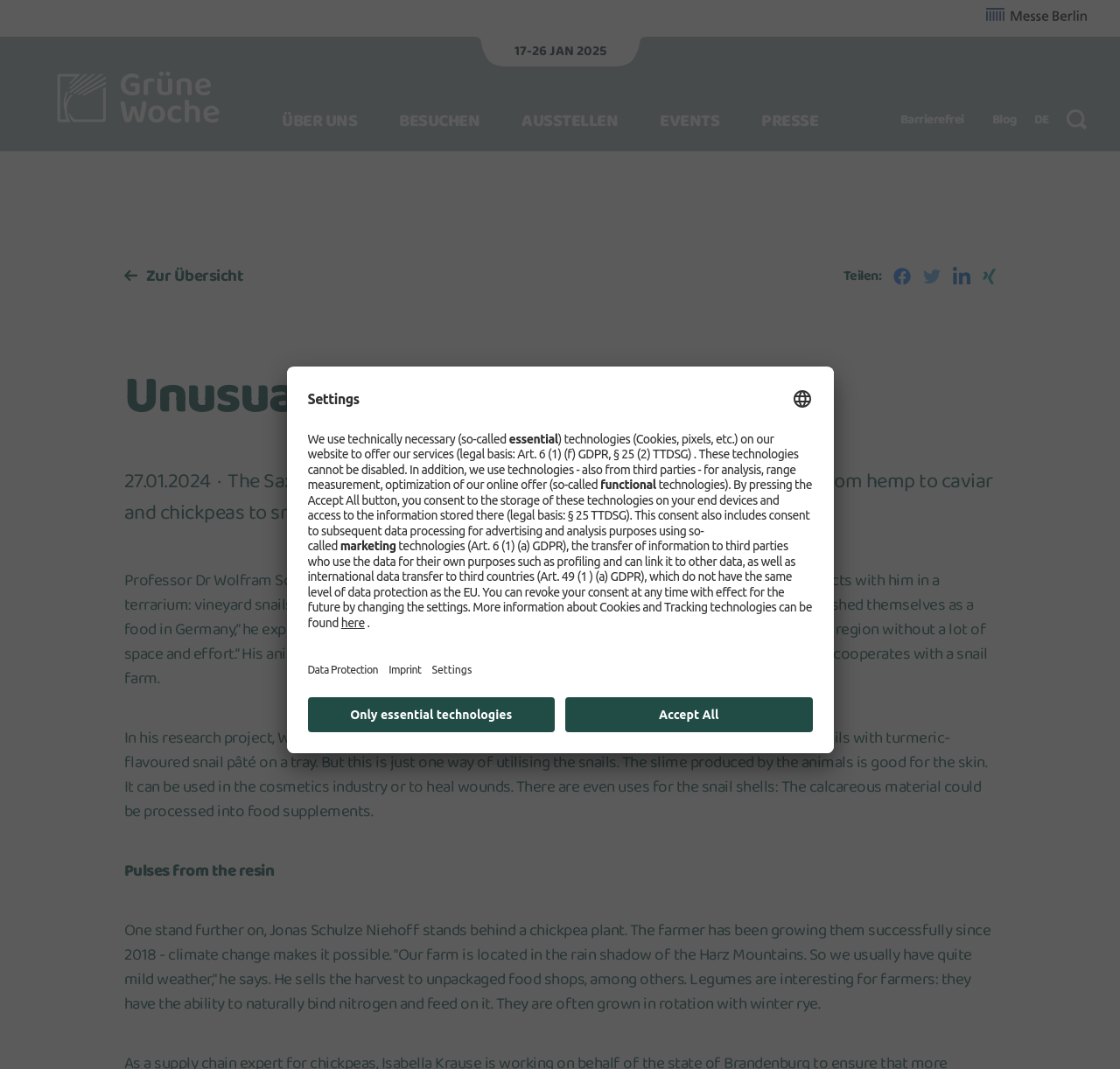Please find the bounding box coordinates of the clickable region needed to complete the following instruction: "Search for something". The bounding box coordinates must consist of four float numbers between 0 and 1, i.e., [left, top, right, bottom].

[0.952, 0.102, 0.97, 0.121]